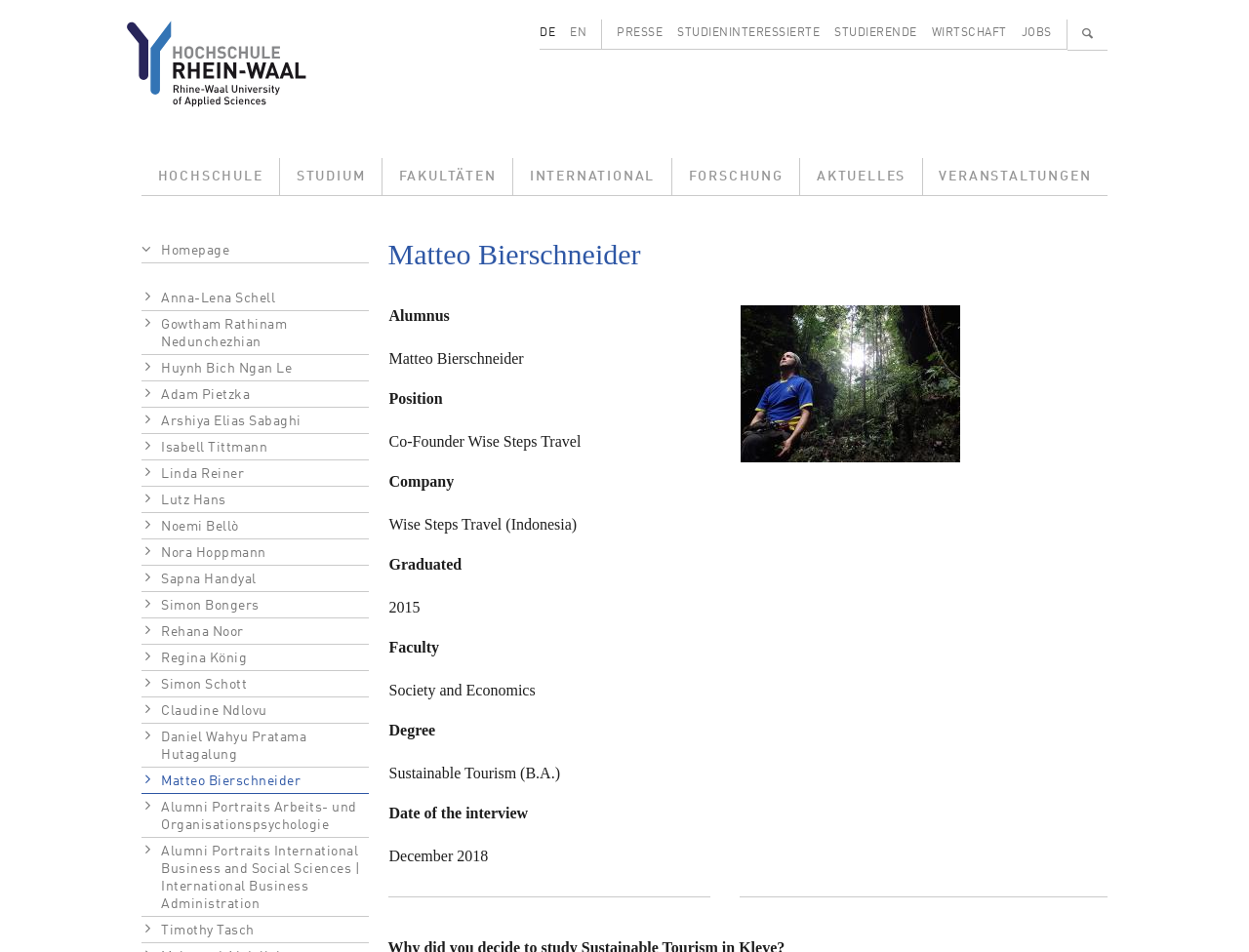In which year did Matteo Bierschneider graduate?
From the image, respond with a single word or phrase.

2015